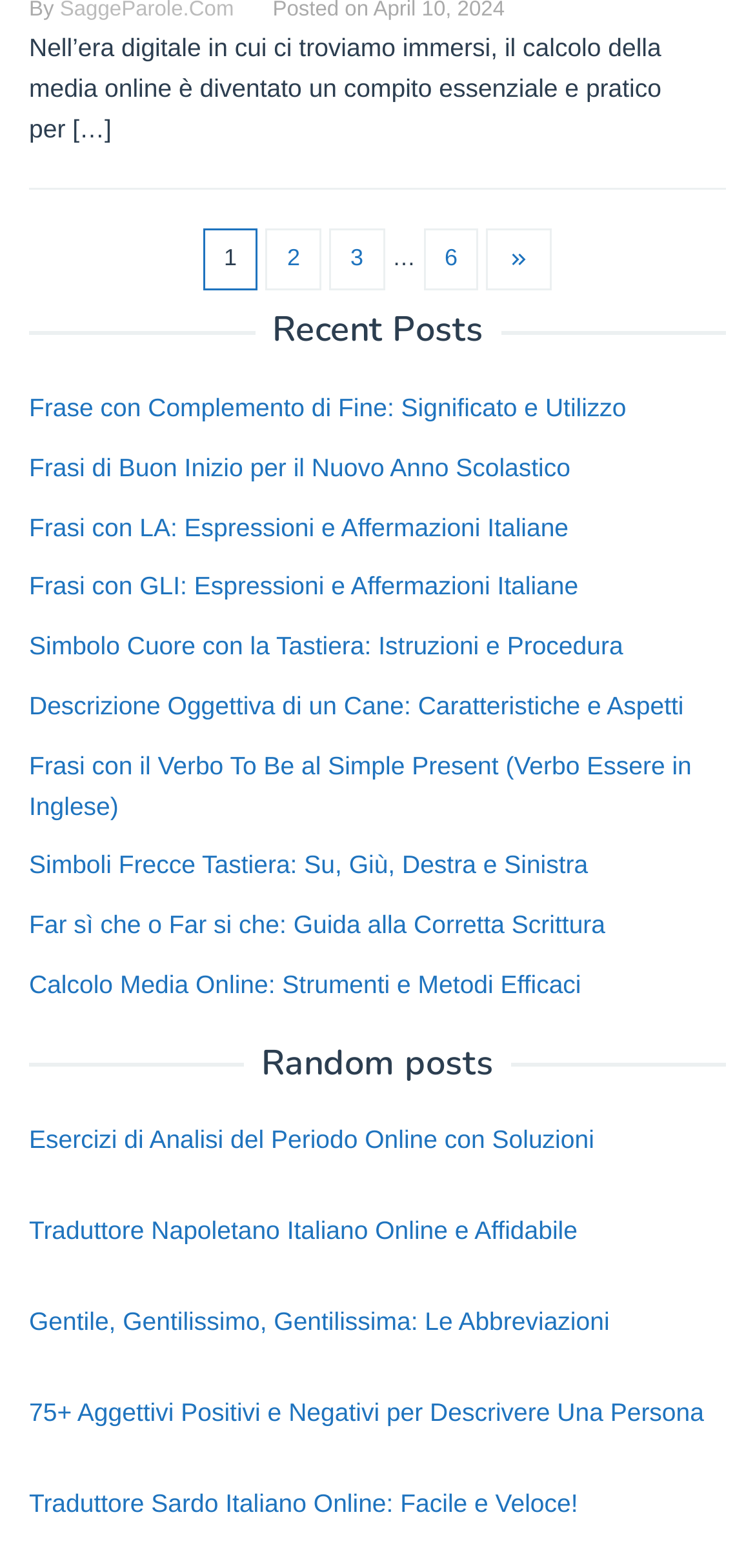Determine the bounding box coordinates for the area you should click to complete the following instruction: "Click on the link 'Frase con Complemento di Fine: Significato e Utilizzo'".

[0.038, 0.251, 0.83, 0.269]